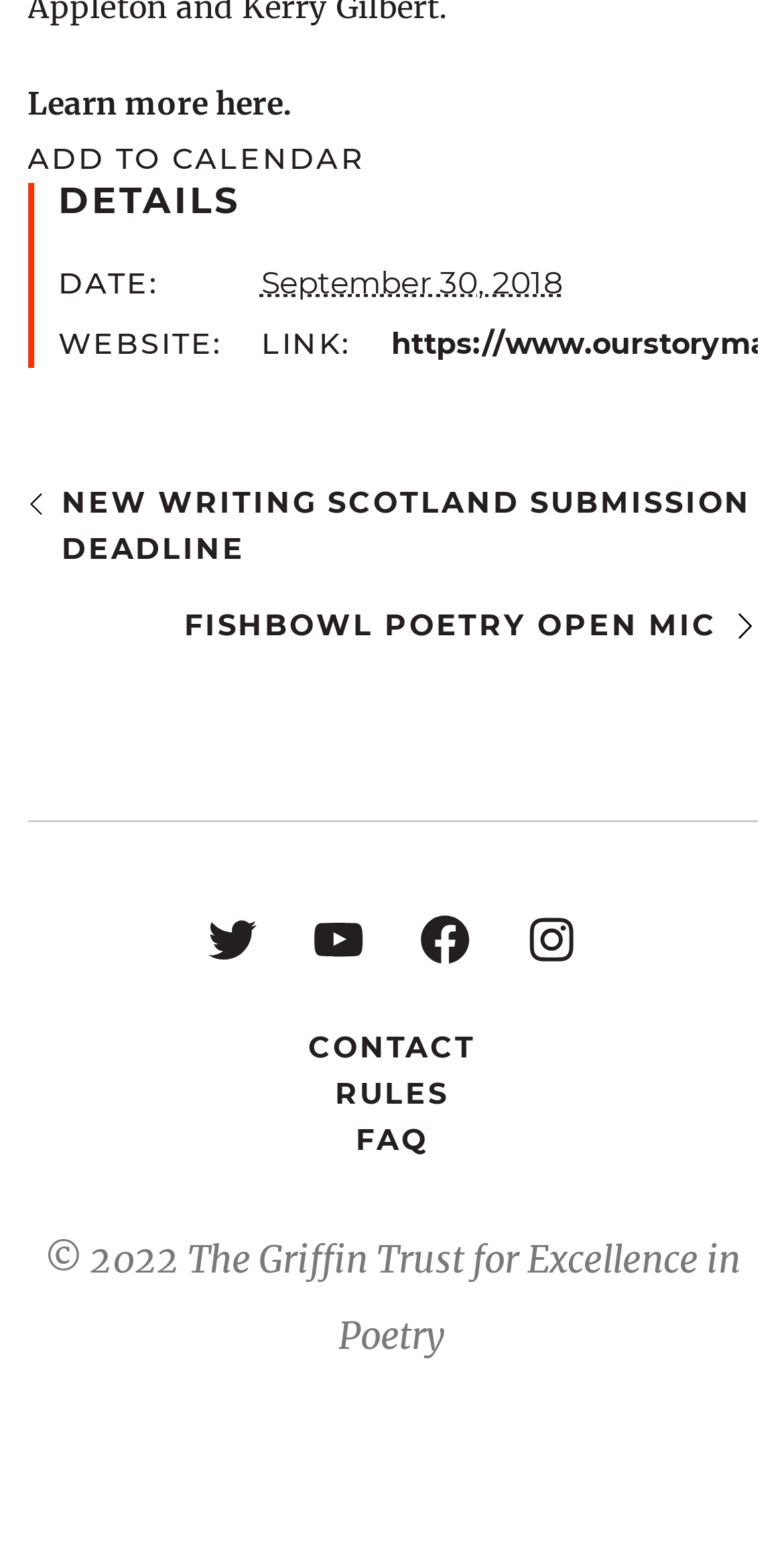Identify the bounding box coordinates of the clickable region to carry out the given instruction: "Open navigation menu".

None